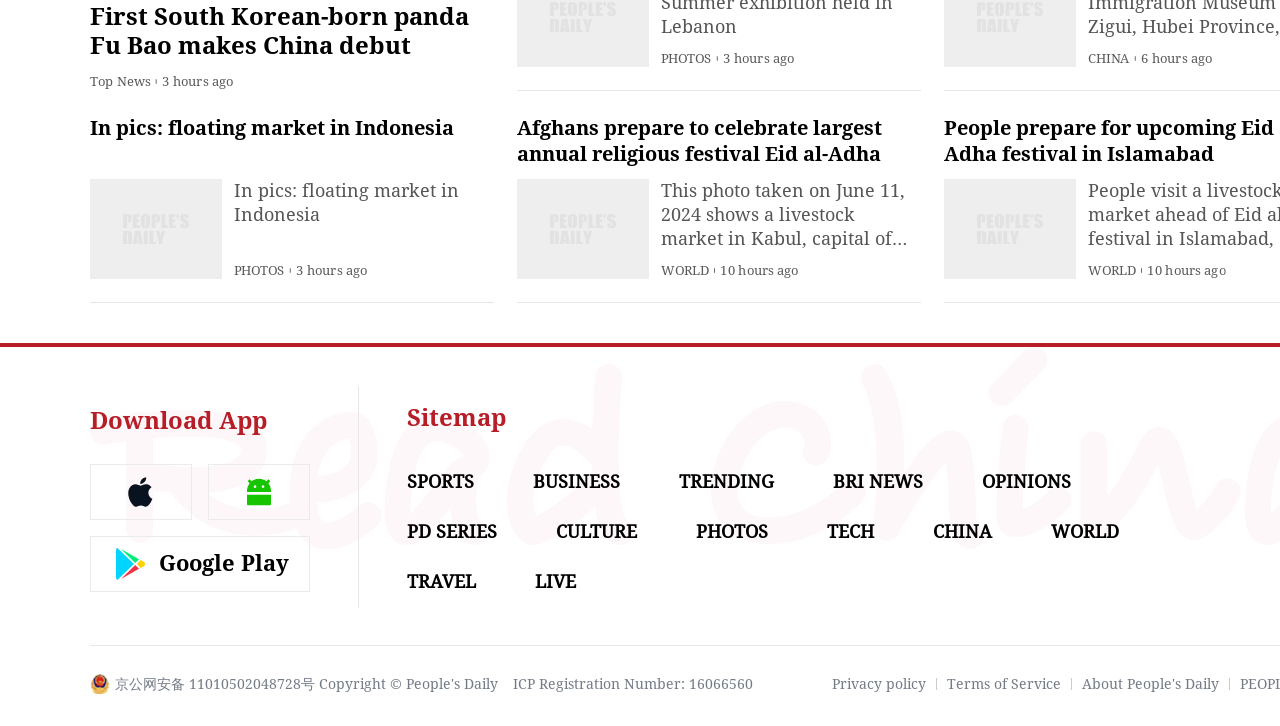Identify the bounding box for the UI element that is described as follows: "ICP Registration Number: 16066560".

[0.4, 0.931, 0.588, 0.954]